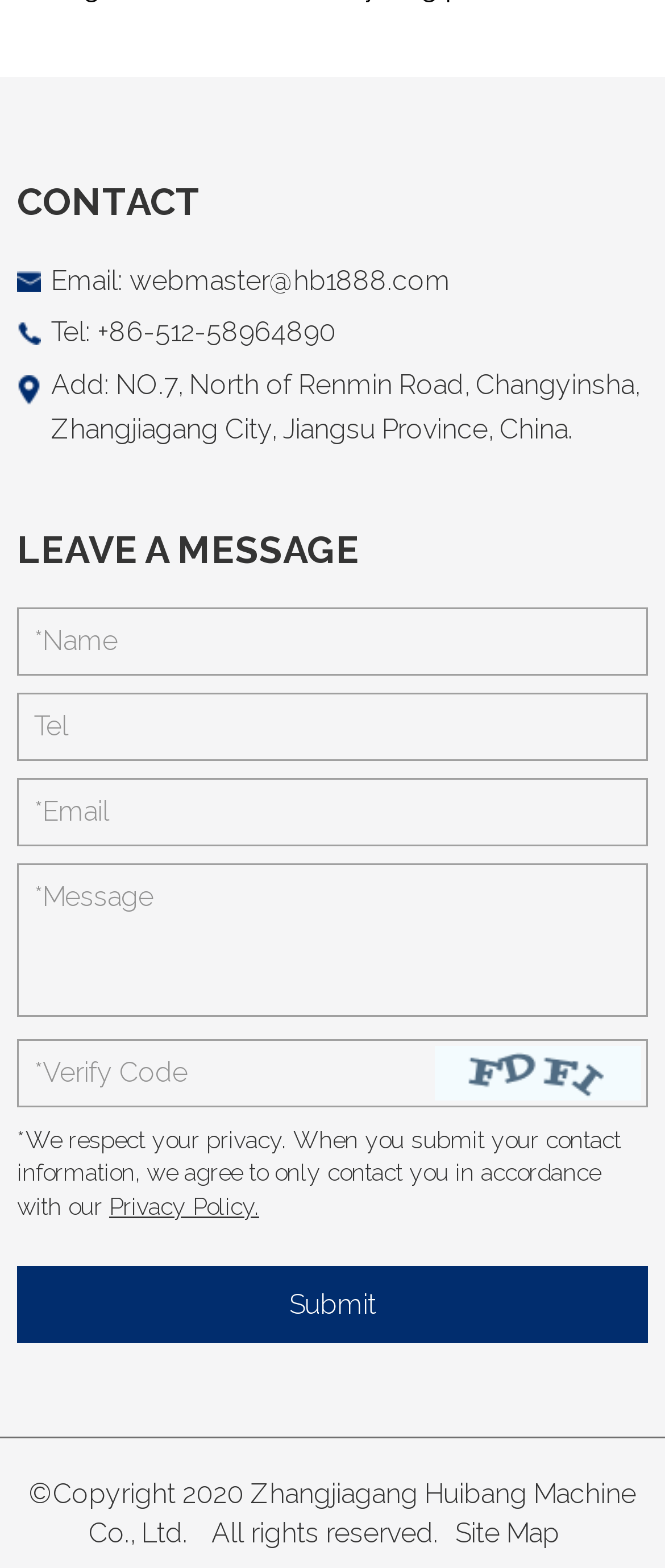Please identify the bounding box coordinates of the element's region that needs to be clicked to fulfill the following instruction: "go to motivation". The bounding box coordinates should consist of four float numbers between 0 and 1, i.e., [left, top, right, bottom].

None